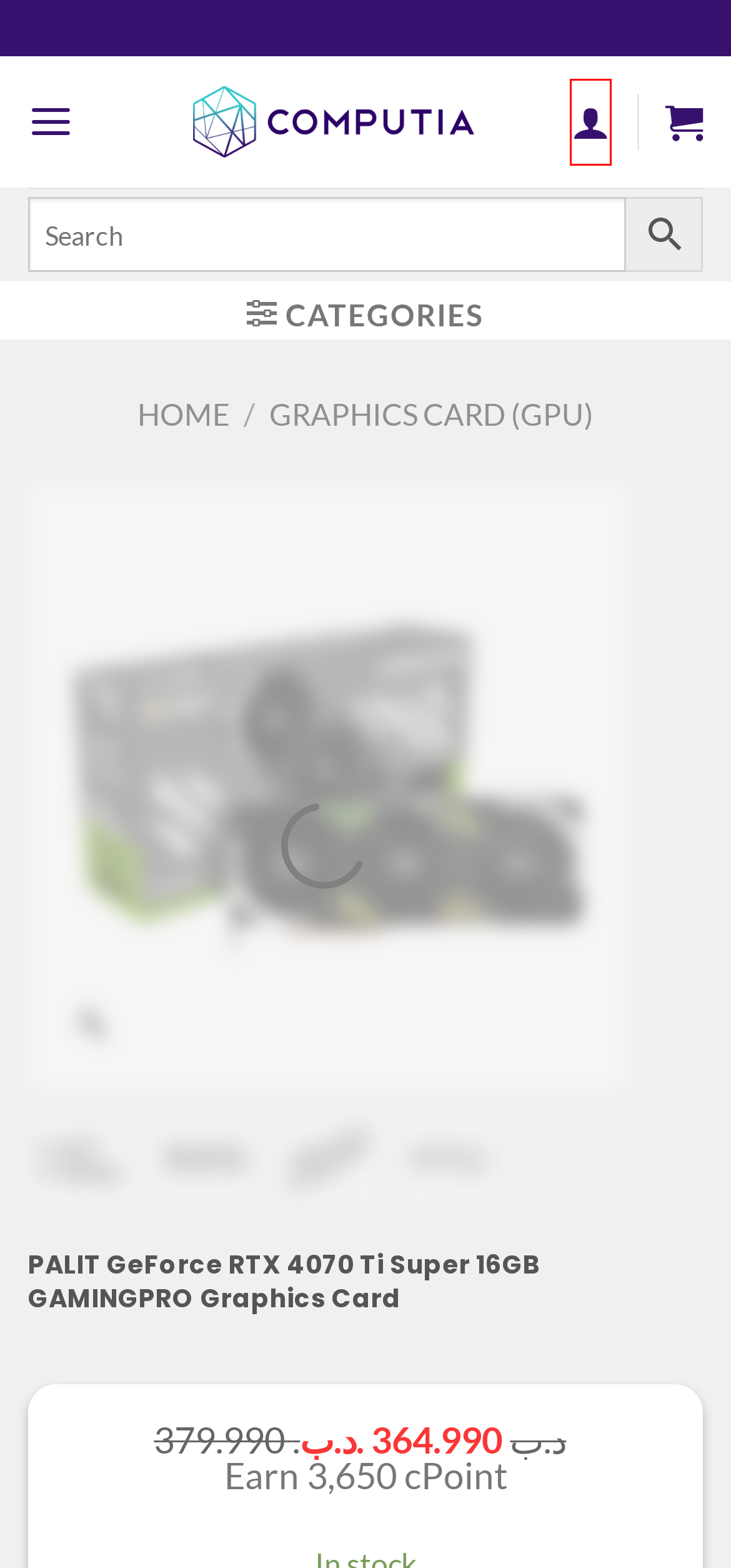Observe the webpage screenshot and focus on the red bounding box surrounding a UI element. Choose the most appropriate webpage description that corresponds to the new webpage after clicking the element in the bounding box. Here are the candidates:
A. ASUS ROG STRIX Z790-H GAMING WIFI ATX Motherboard - Computia
B. PNY CS2140 M.2 NVMe SSD - 500GB - Computia Bahrain
C. Bahrain PC Shop | PC Build, Components, and Accessories
D. Graphics Cards in Bahrain - Computia
E. ASUS GeForce RTX 4070 Dual OC White Edition Graphics Card - Computia
F. My account - Computia
G. MSI GeForce RTX 4060 Ti Ventus 2X OC 8GB | Bahrain's Best Budget Gaming GPU
H. Cart - Computia

F